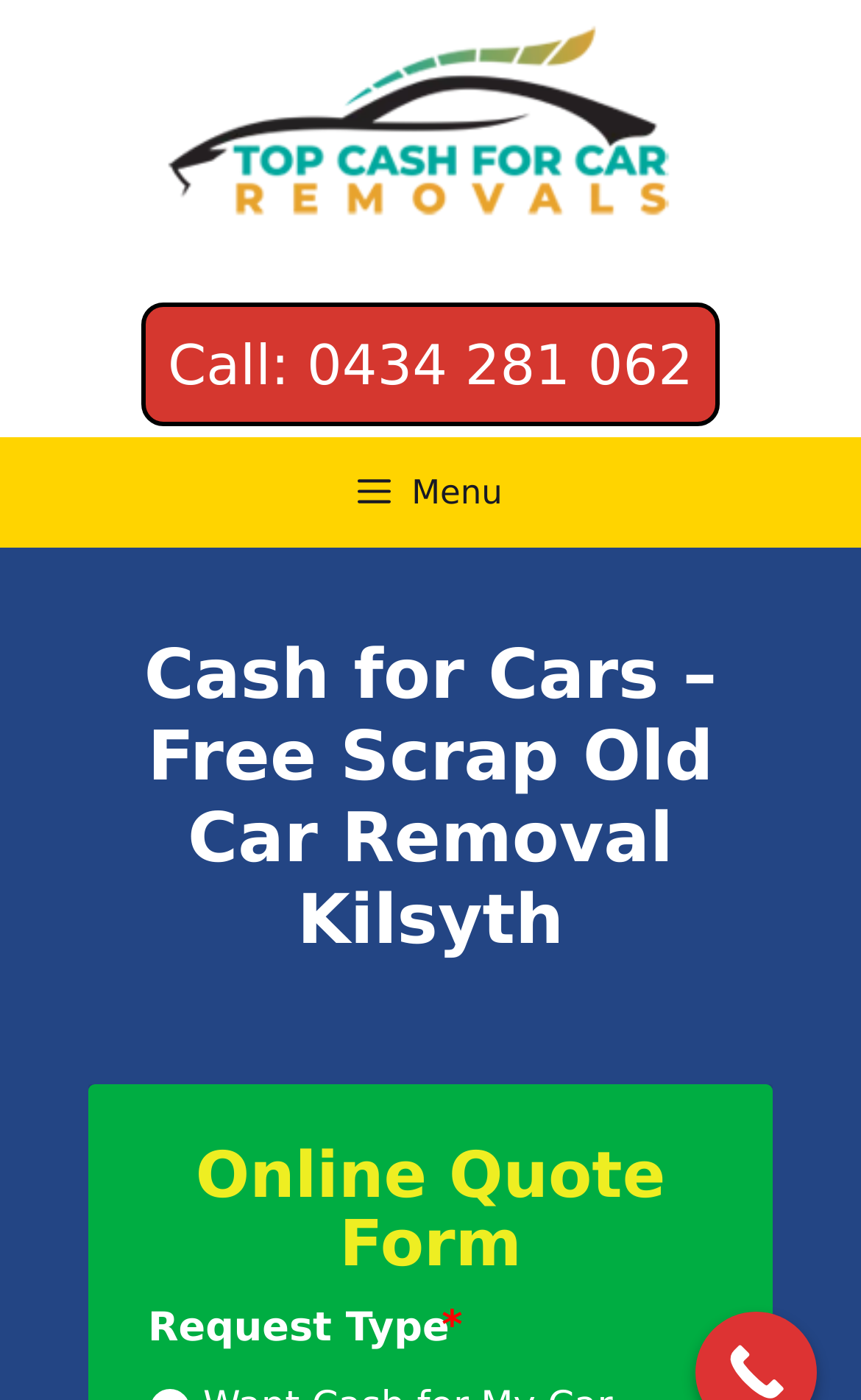Provide the bounding box coordinates of the UI element that matches the description: "title="Top Cash For Car Removals"".

[0.179, 0.069, 0.821, 0.102]